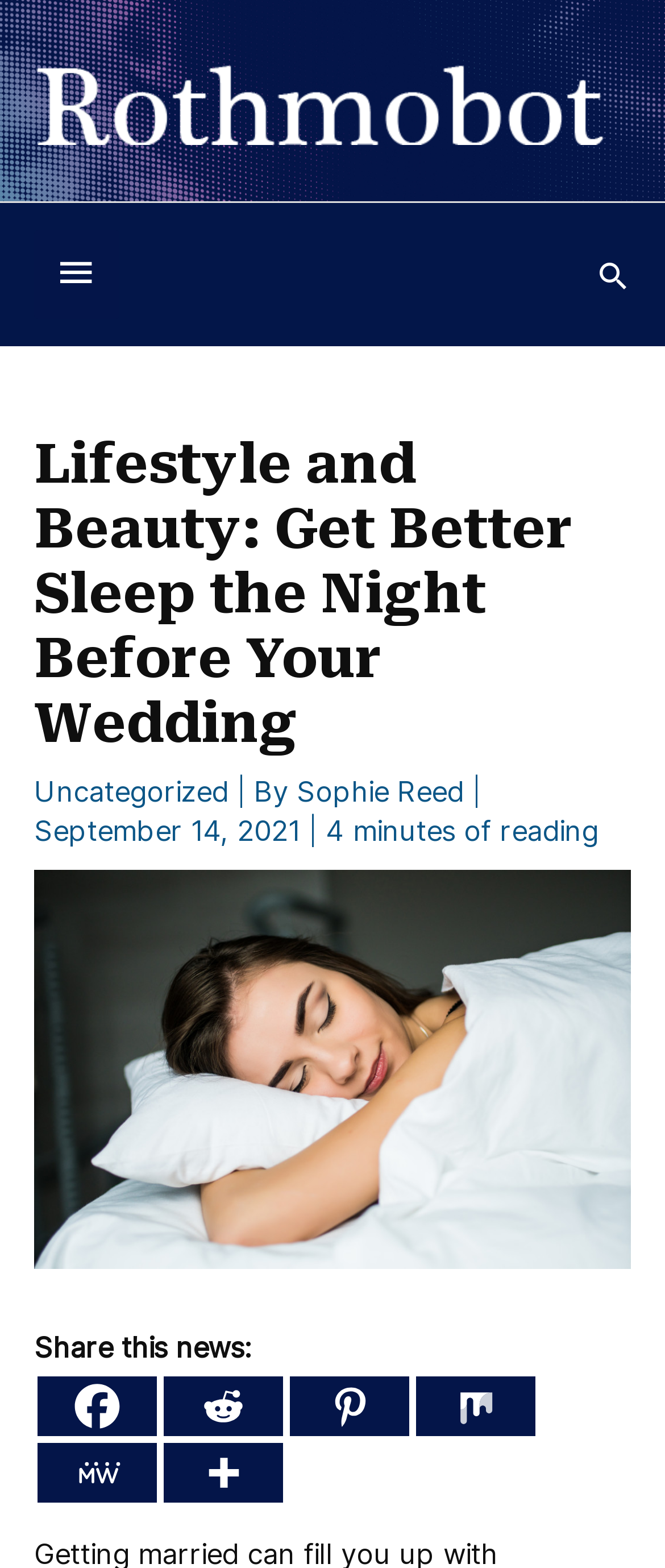Determine the bounding box coordinates of the section I need to click to execute the following instruction: "Share this news on Facebook". Provide the coordinates as four float numbers between 0 and 1, i.e., [left, top, right, bottom].

[0.056, 0.878, 0.236, 0.916]